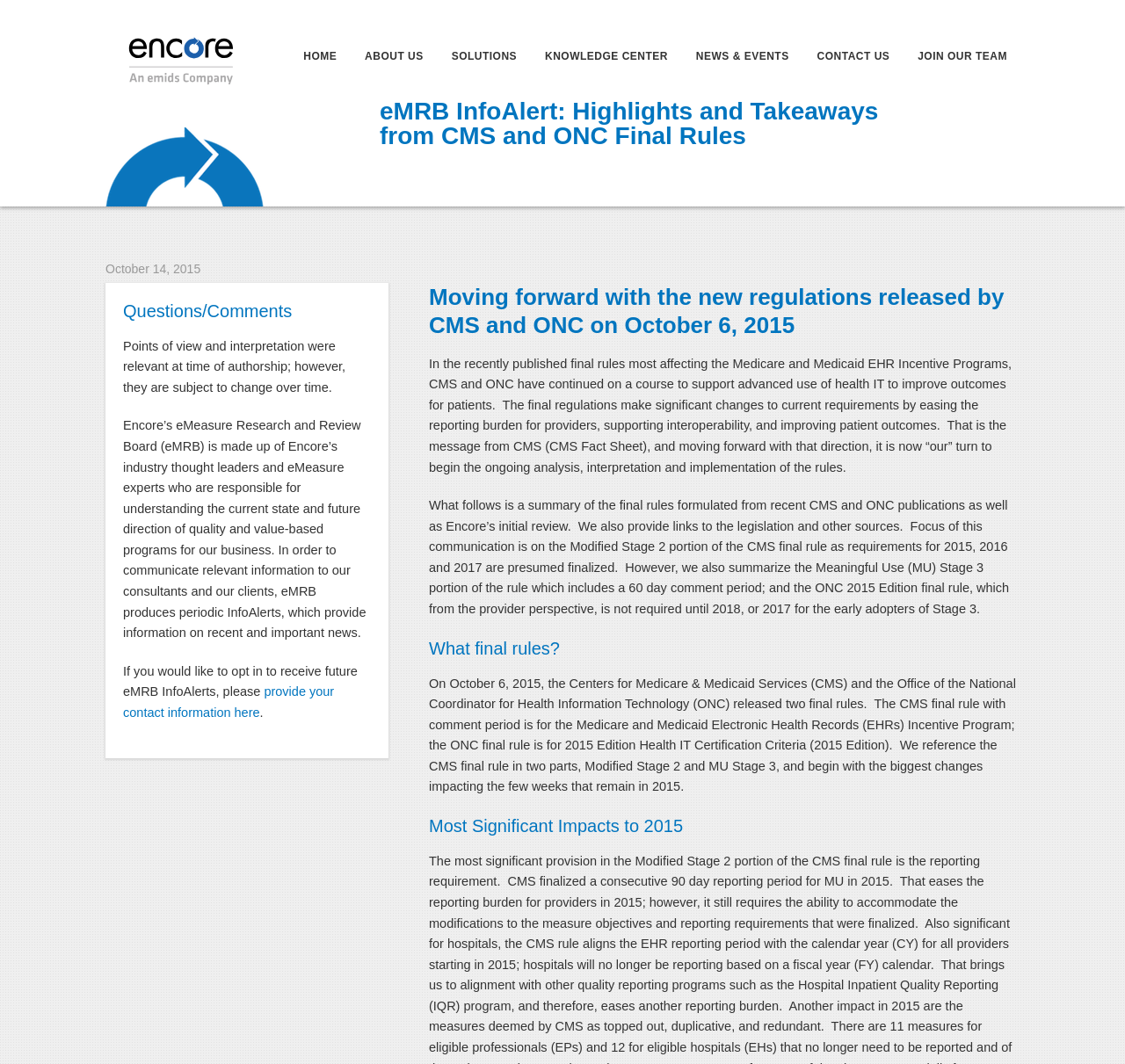Can you determine the bounding box coordinates of the area that needs to be clicked to fulfill the following instruction: "read about the company"?

[0.313, 0.029, 0.387, 0.077]